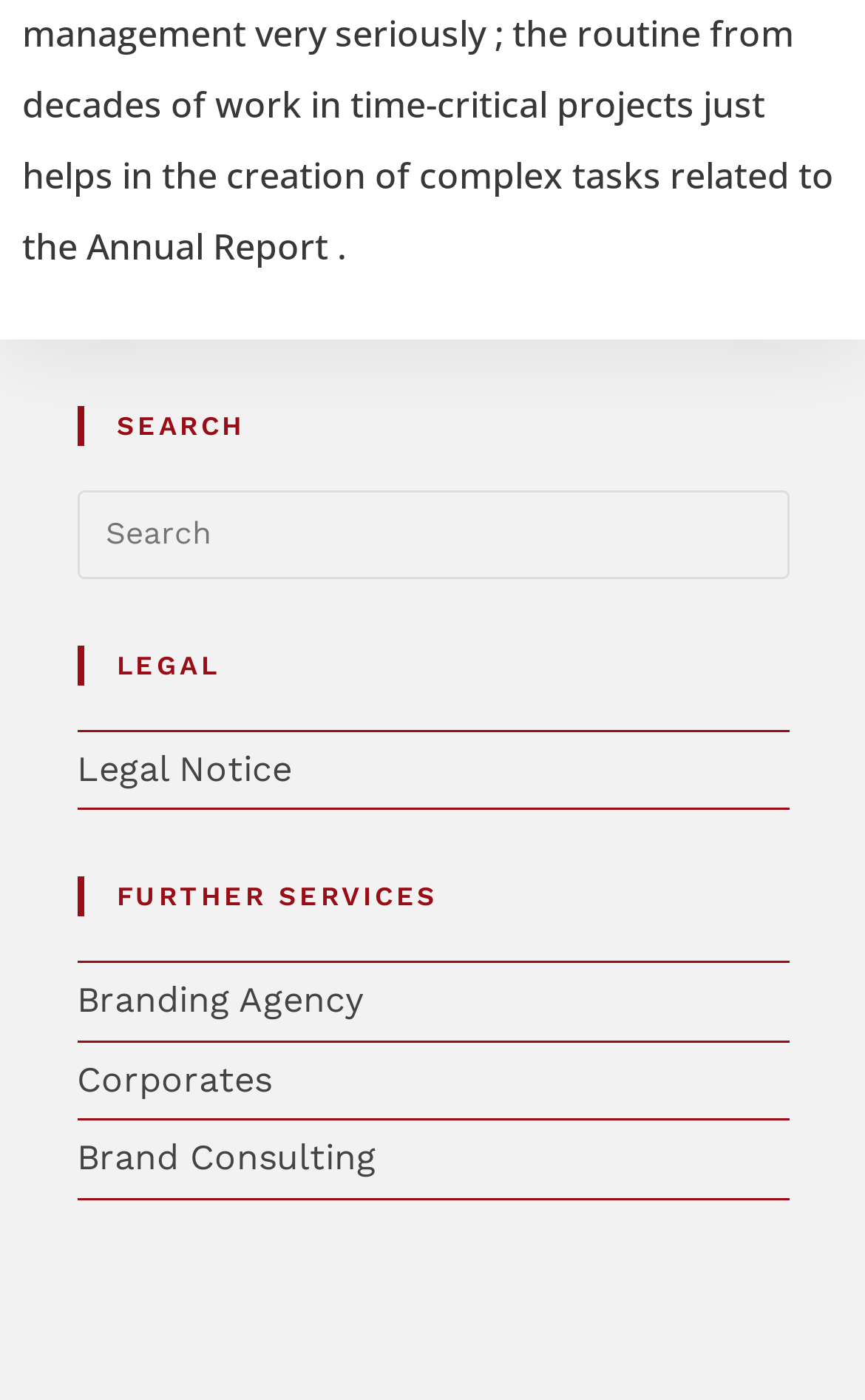Please reply to the following question with a single word or a short phrase:
What is the first heading on the webpage?

SEARCH